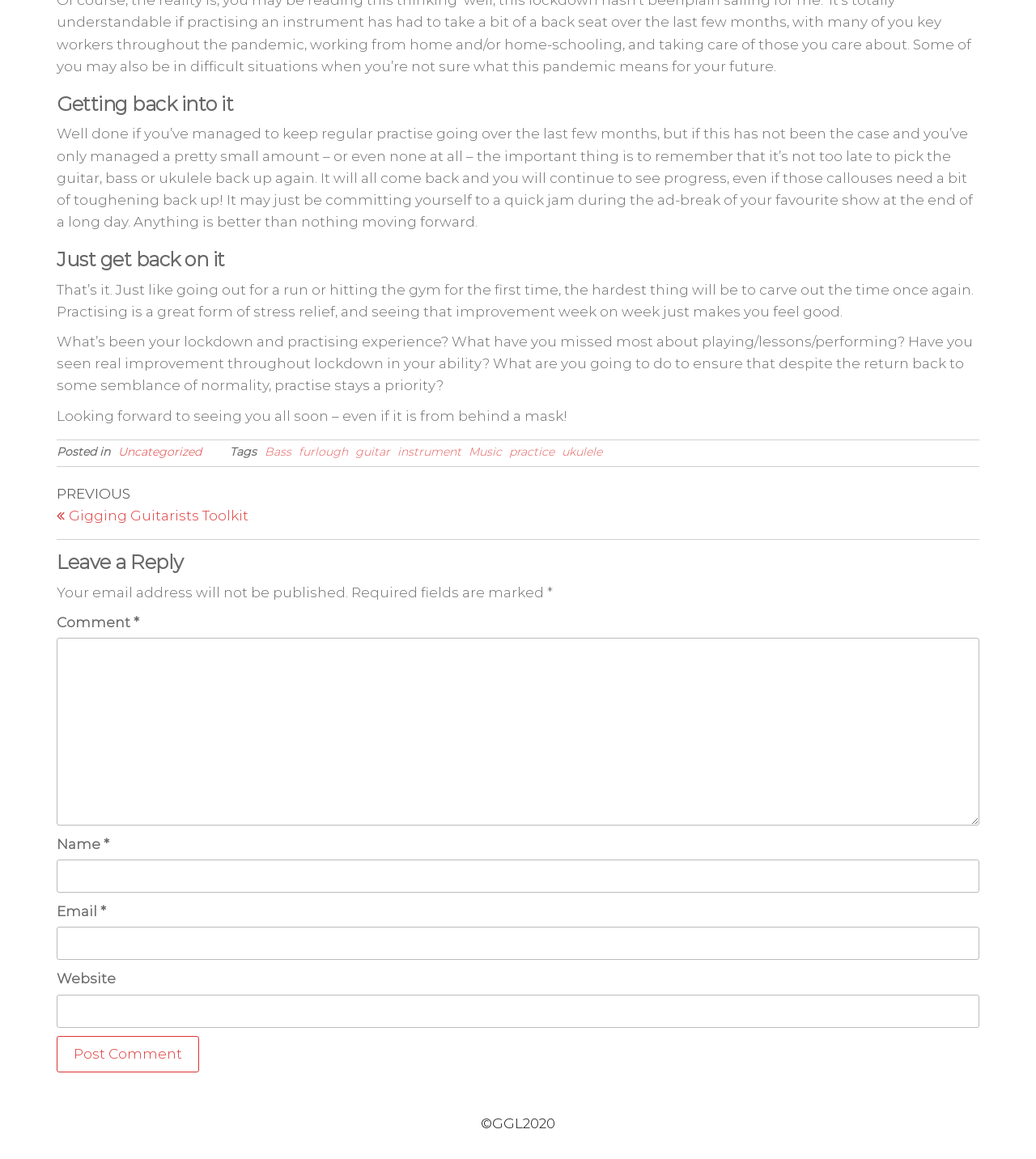Indicate the bounding box coordinates of the element that needs to be clicked to satisfy the following instruction: "Click the 'Previous Post' link". The coordinates should be four float numbers between 0 and 1, i.e., [left, top, right, bottom].

[0.055, 0.417, 0.5, 0.452]